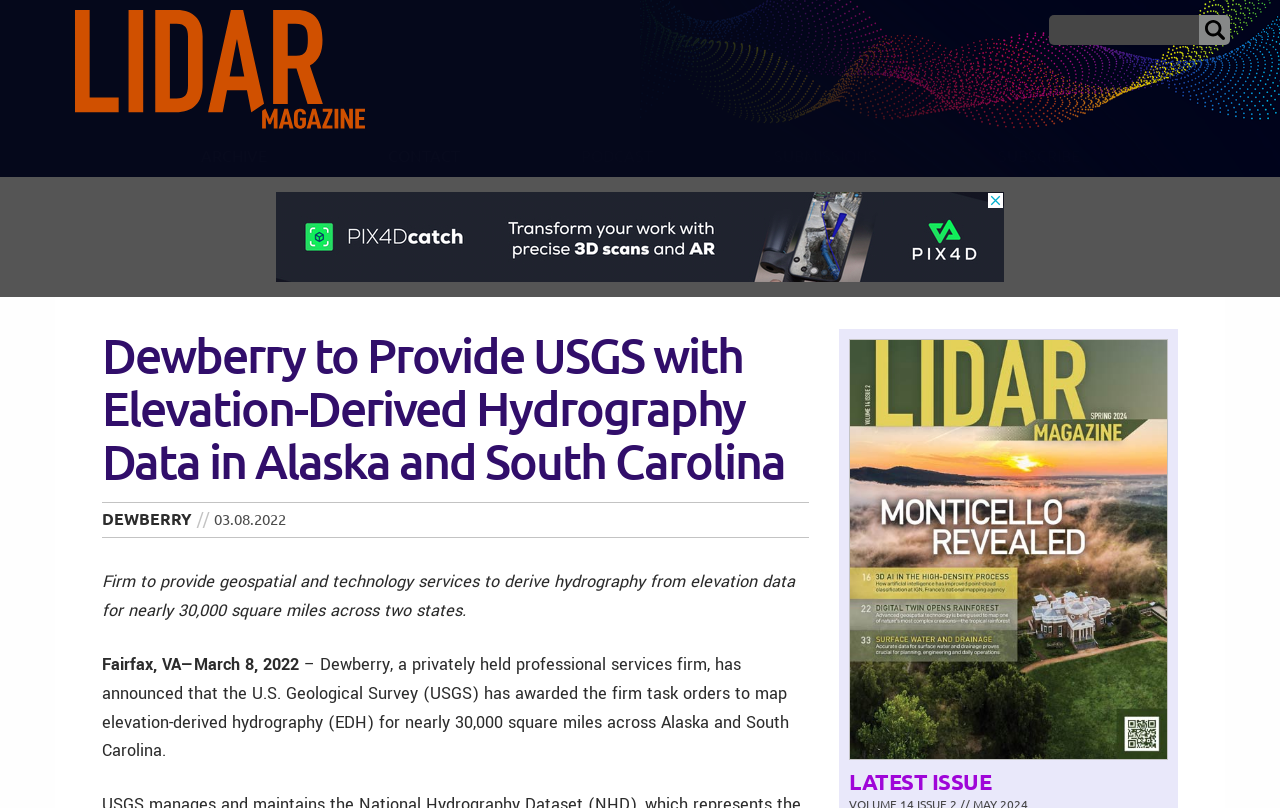Kindly determine the bounding box coordinates for the clickable area to achieve the given instruction: "go to LIDAR Magazine".

[0.059, 0.142, 0.285, 0.163]